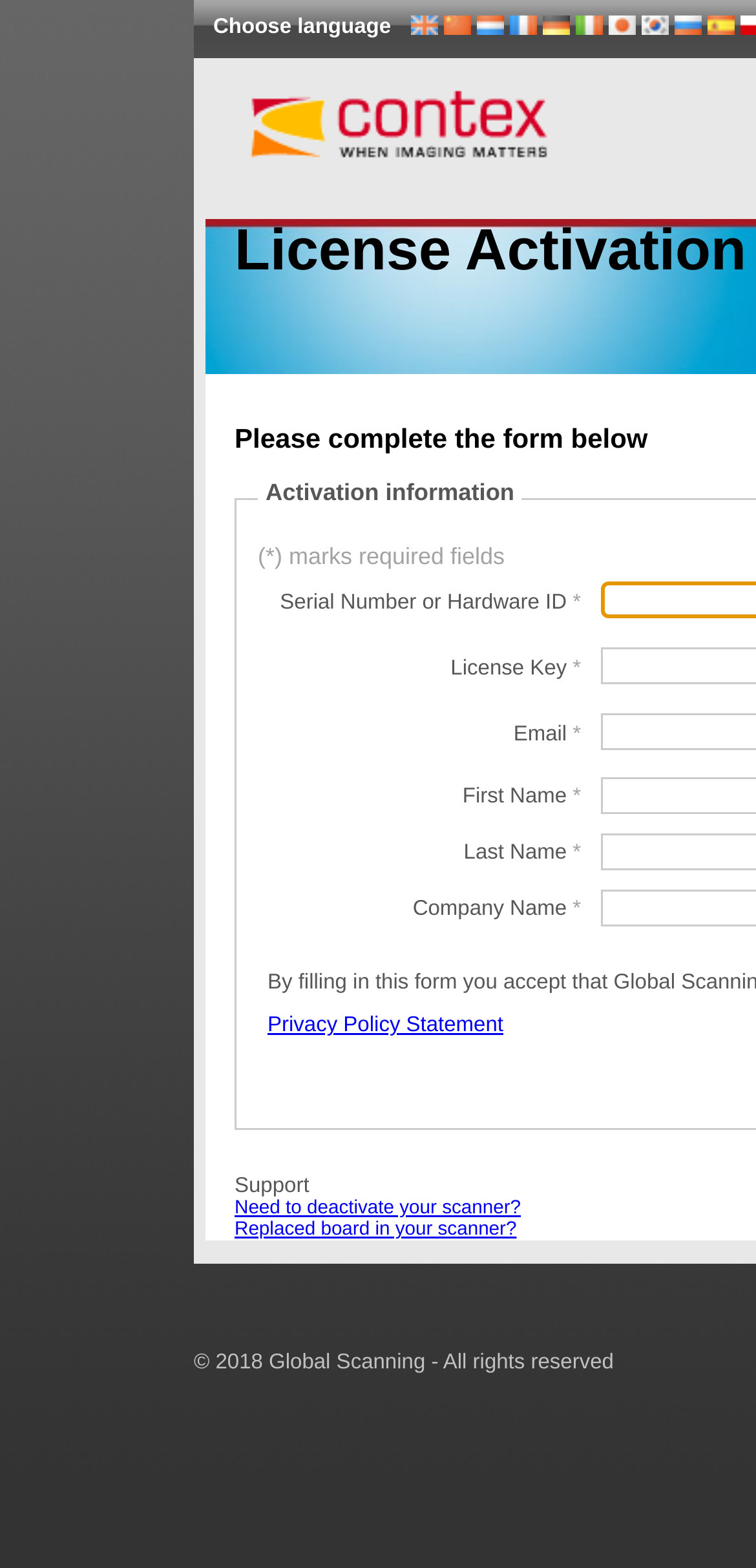Determine the bounding box coordinates of the clickable area required to perform the following instruction: "View support". The coordinates should be represented as four float numbers between 0 and 1: [left, top, right, bottom].

[0.31, 0.749, 0.409, 0.764]